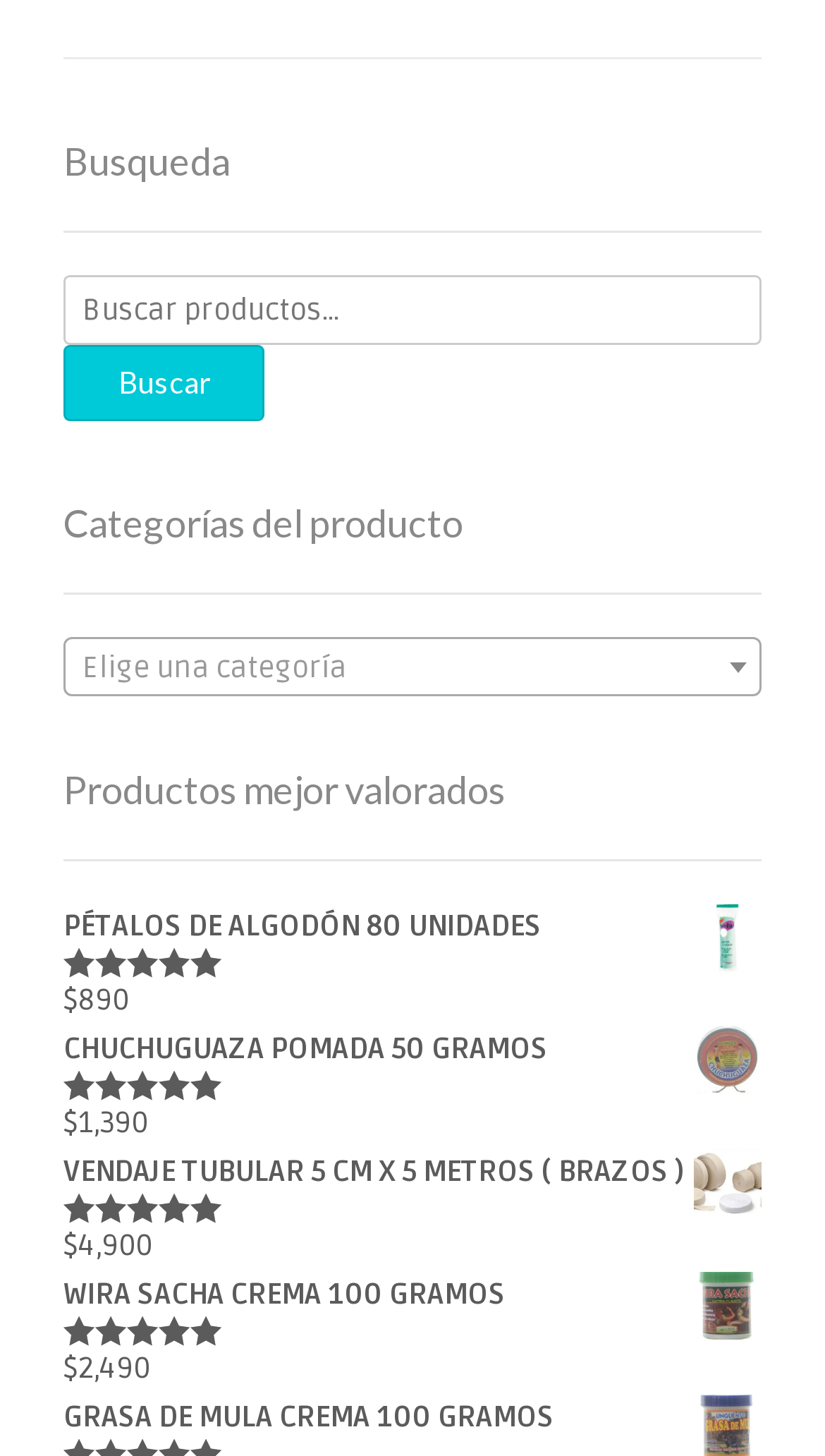Using the description: "Pricing", determine the UI element's bounding box coordinates. Ensure the coordinates are in the format of four float numbers between 0 and 1, i.e., [left, top, right, bottom].

None